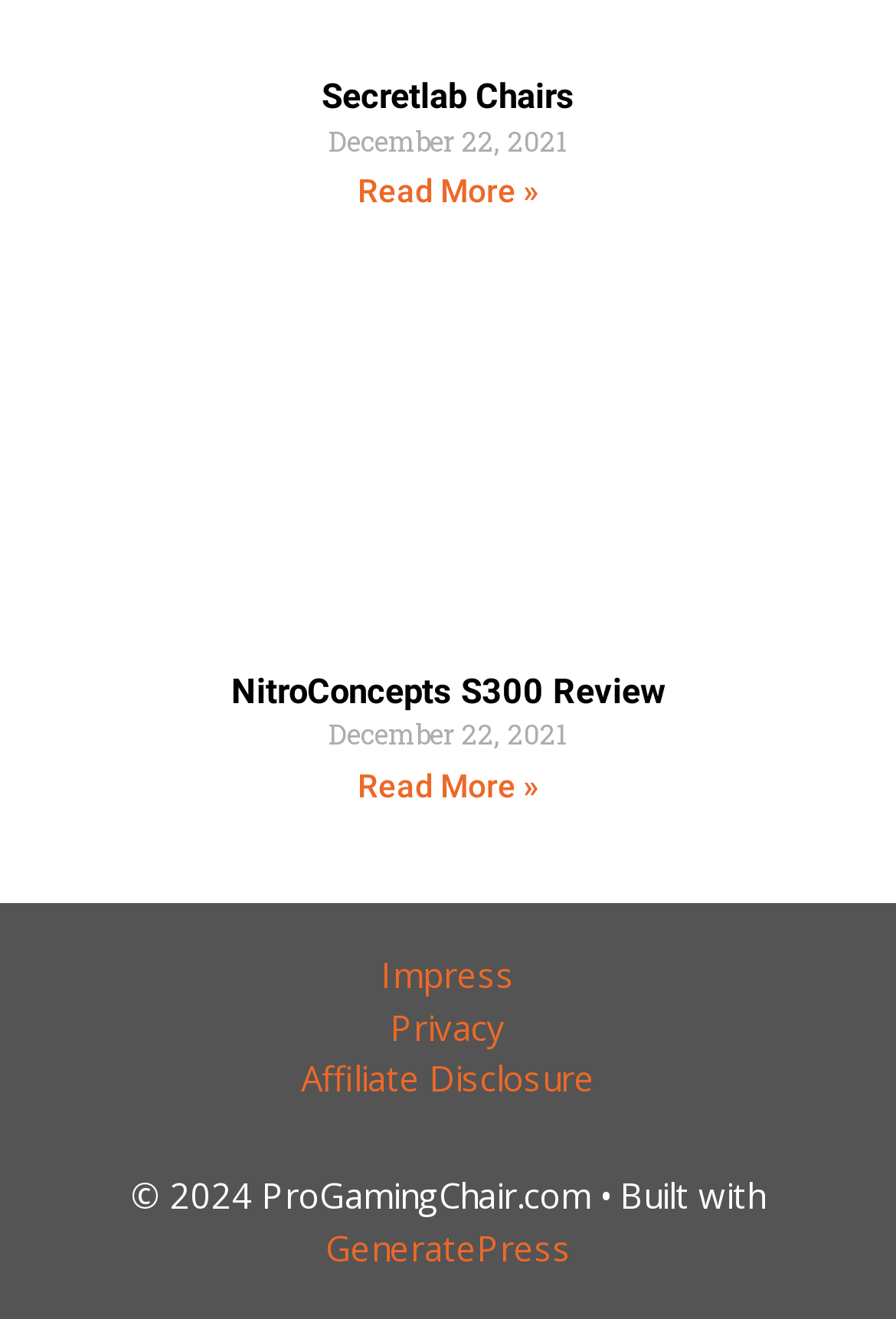Use the information in the screenshot to answer the question comprehensively: How many links are in the footer section?

I identified the complementary element [67] as the footer section. Within this section, I counted three link elements: 'Impress', 'Privacy', and 'Affiliate Disclosure'.